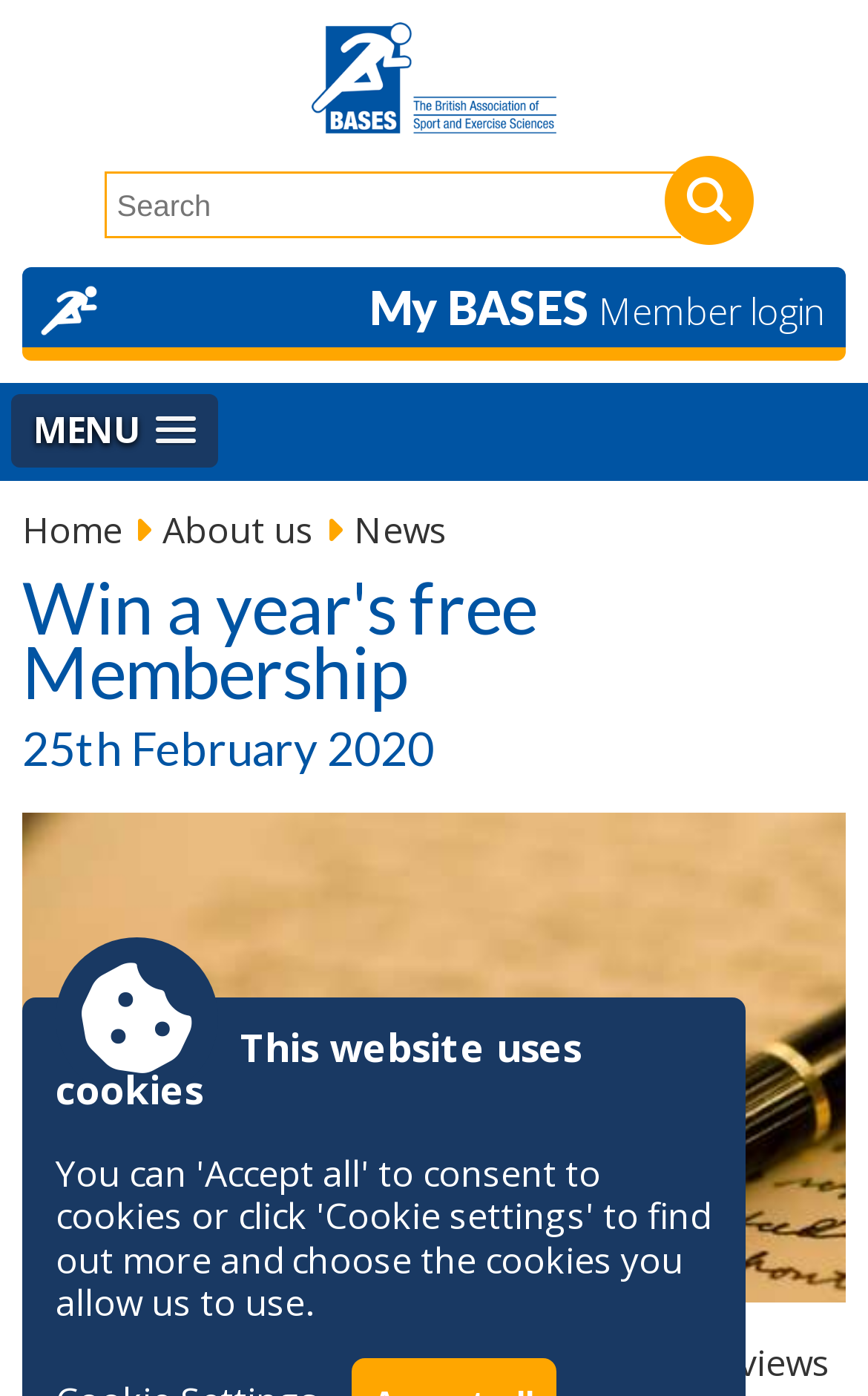Is there a search function on the webpage?
Answer the question based on the image using a single word or a brief phrase.

Yes